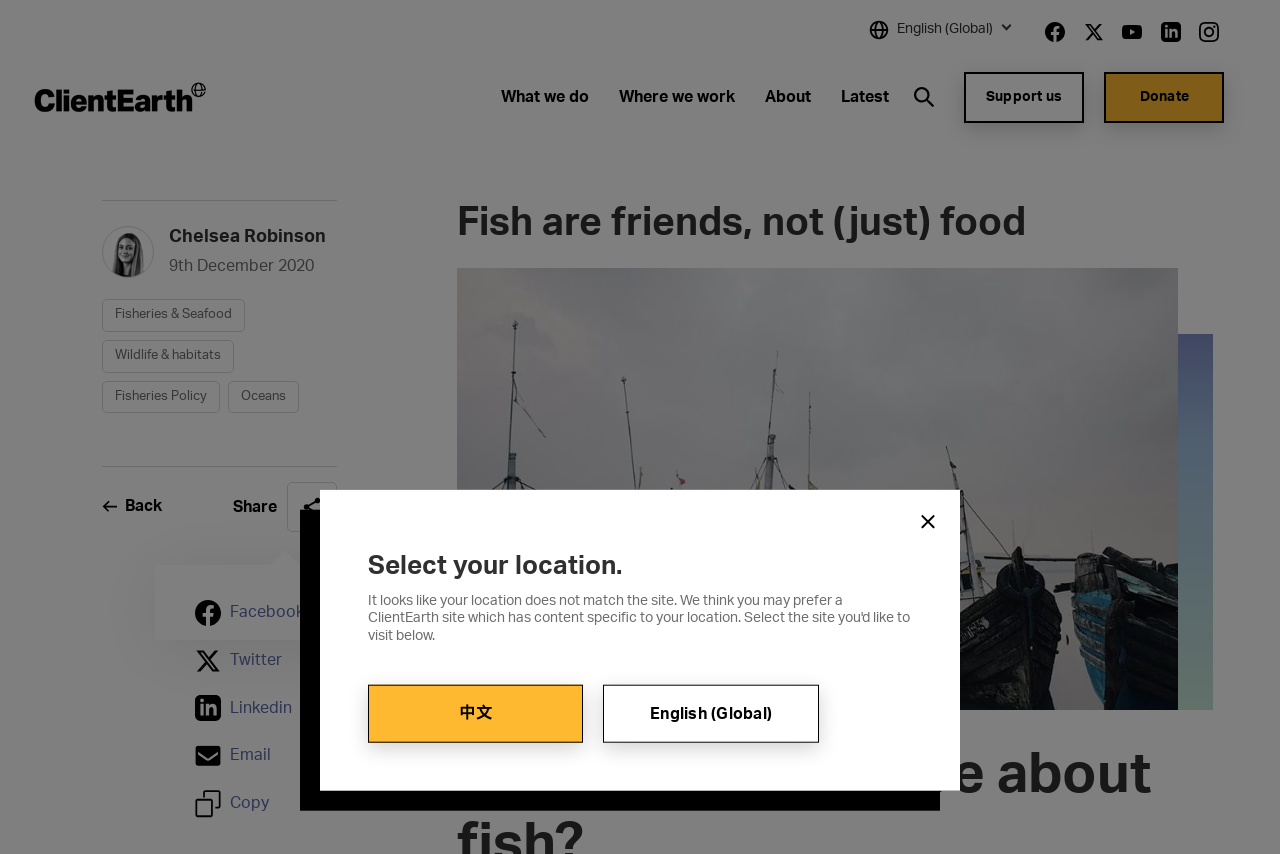Determine the bounding box coordinates (top-left x, top-left y, bottom-right x, bottom-right y) of the UI element described in the following text: What we do

[0.391, 0.099, 0.46, 0.129]